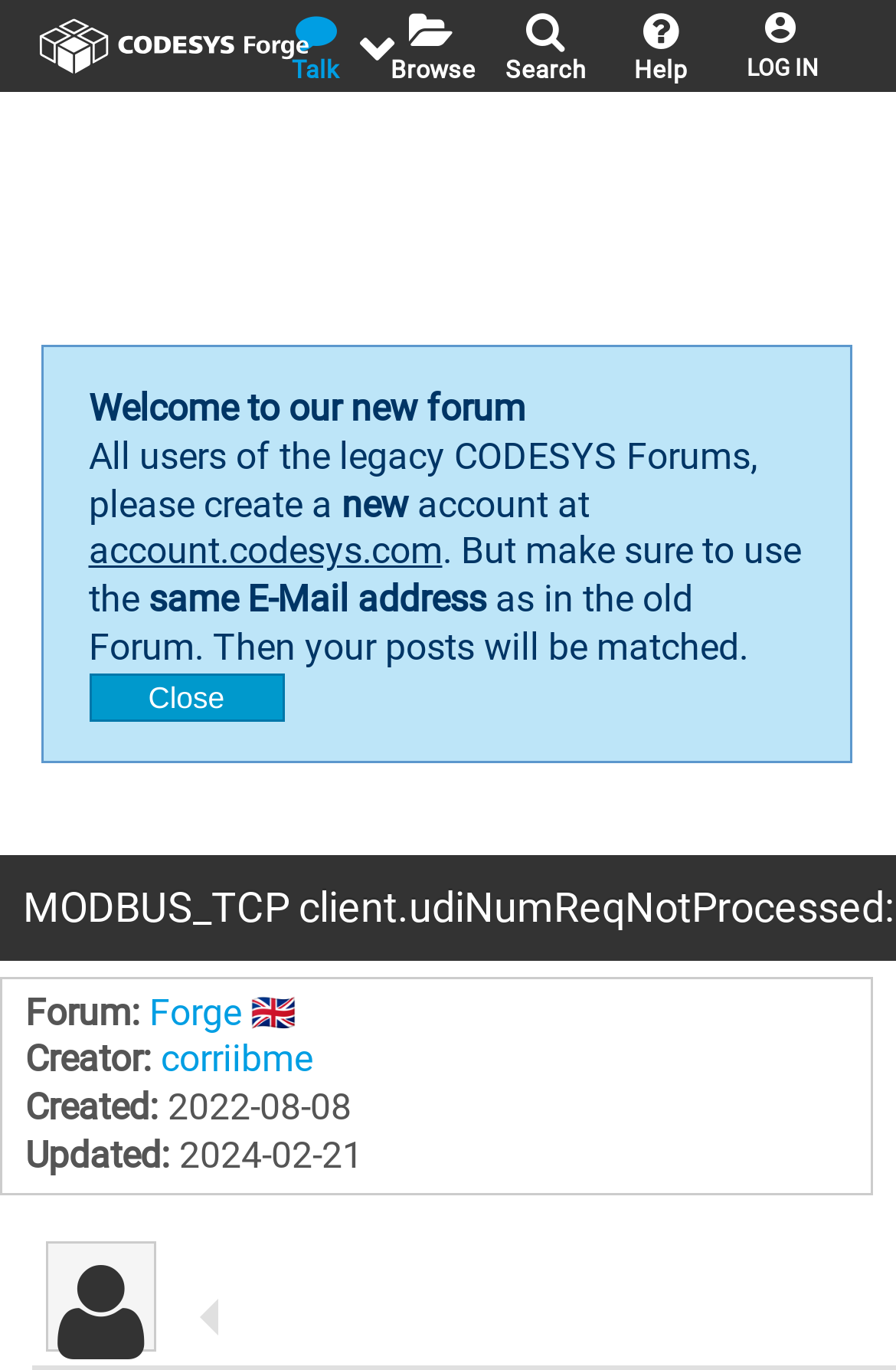Generate a comprehensive description of the contents of the webpage.

The webpage is a forum discussion page on CODESYS Forge. At the top right corner, there are several links, including "LOG IN", "Help", "Search", "Browse", and "Talk", which are aligned horizontally. Below these links, there is a notification area with a message welcoming users to the new forum and providing instructions on how to create an account.

The main content of the page is a discussion thread titled "MODBUS_TCP client.udiNumReqNotProcessed:". The title is displayed prominently in the middle of the page. Below the title, there are several metadata sections, including "Forum:", "Creator:", "Created:", and "Updated:". The "Forum:" section displays the name "Forge " with a UK flag icon. The "Creator:" section shows the username "corriibme". The "Created:" and "Updated:" sections display the dates "Mon Aug 08, 2022 12:52 PM UTC" and "Wed Feb 21, 2024 01:09 PM UTC", respectively.

At the bottom of the page, there is a small section with the text "User". The page does not have any images, but it has several icons, including a LOG IN icon, a Help icon, a Search icon, a Browse icon, and a Talk icon, which are all located at the top right corner.